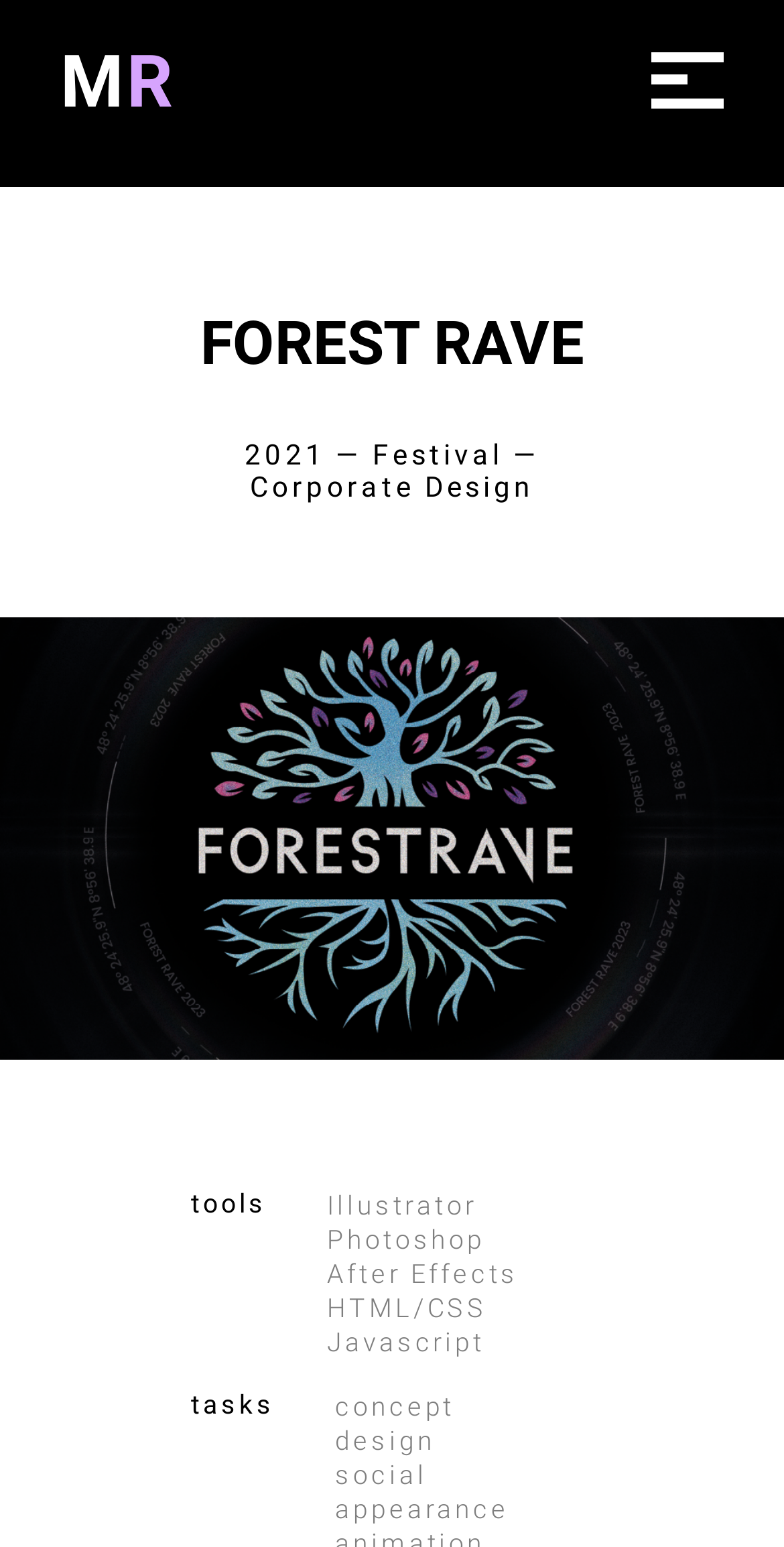What software is mentioned in the webpage?
Based on the visual details in the image, please answer the question thoroughly.

I found the answer by examining the heading element 'Illustrator Photoshop After Effects HTML/CSS Javascript' which is a child of the root element 'Melina Rotenberger Portfolio'. This heading element has a bounding box coordinate of [0.244, 0.768, 0.679, 0.879] which indicates it is located near the bottom of the webpage. The software mentioned are Illustrator, Photoshop, After Effects, HTML/CSS, and Javascript.